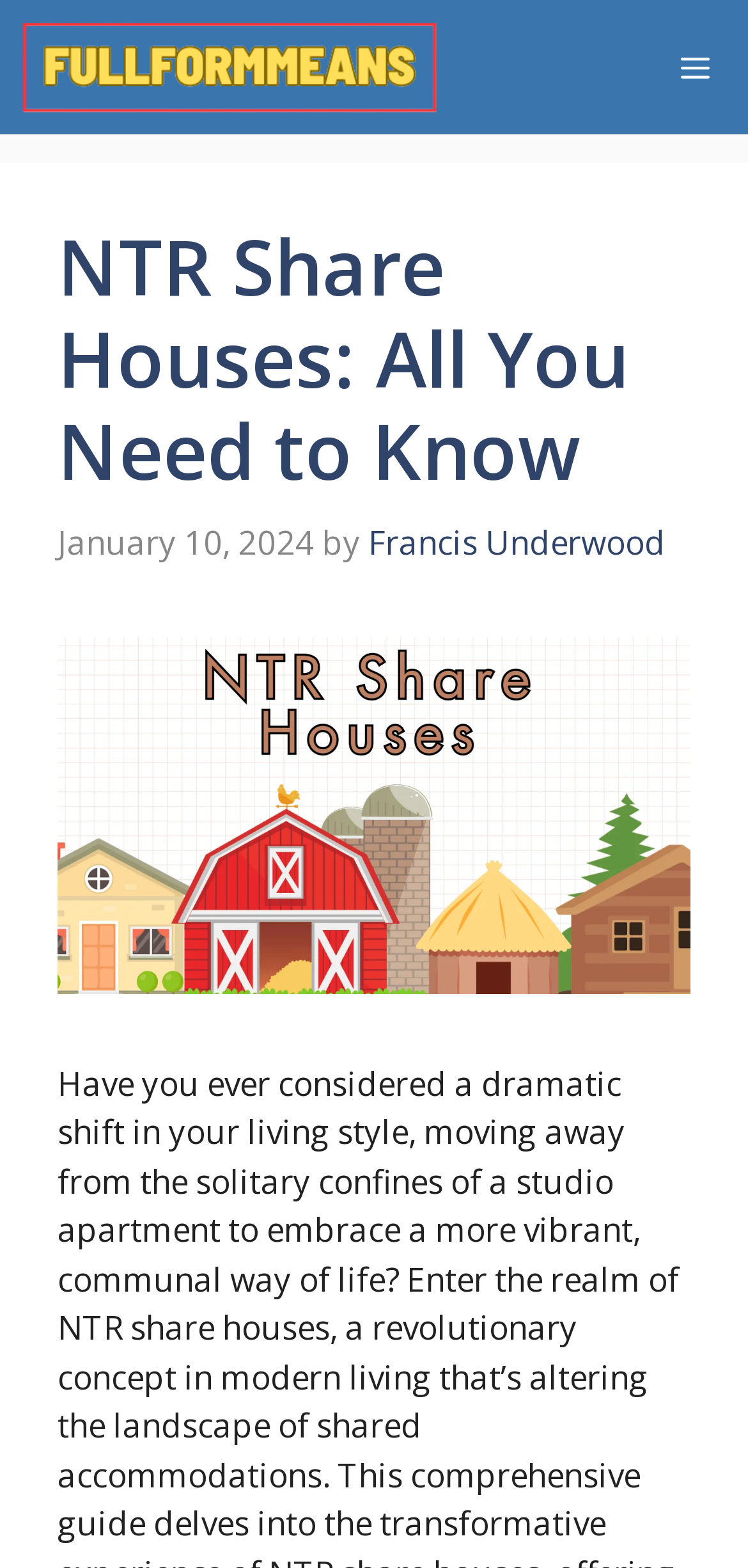From the webpage screenshot, identify the region described by Francis Underwood. Provide the bounding box coordinates as (top-left x, top-left y, bottom-right x, bottom-right y), with each value being a floating point number between 0 and 1.

[0.492, 0.331, 0.89, 0.359]